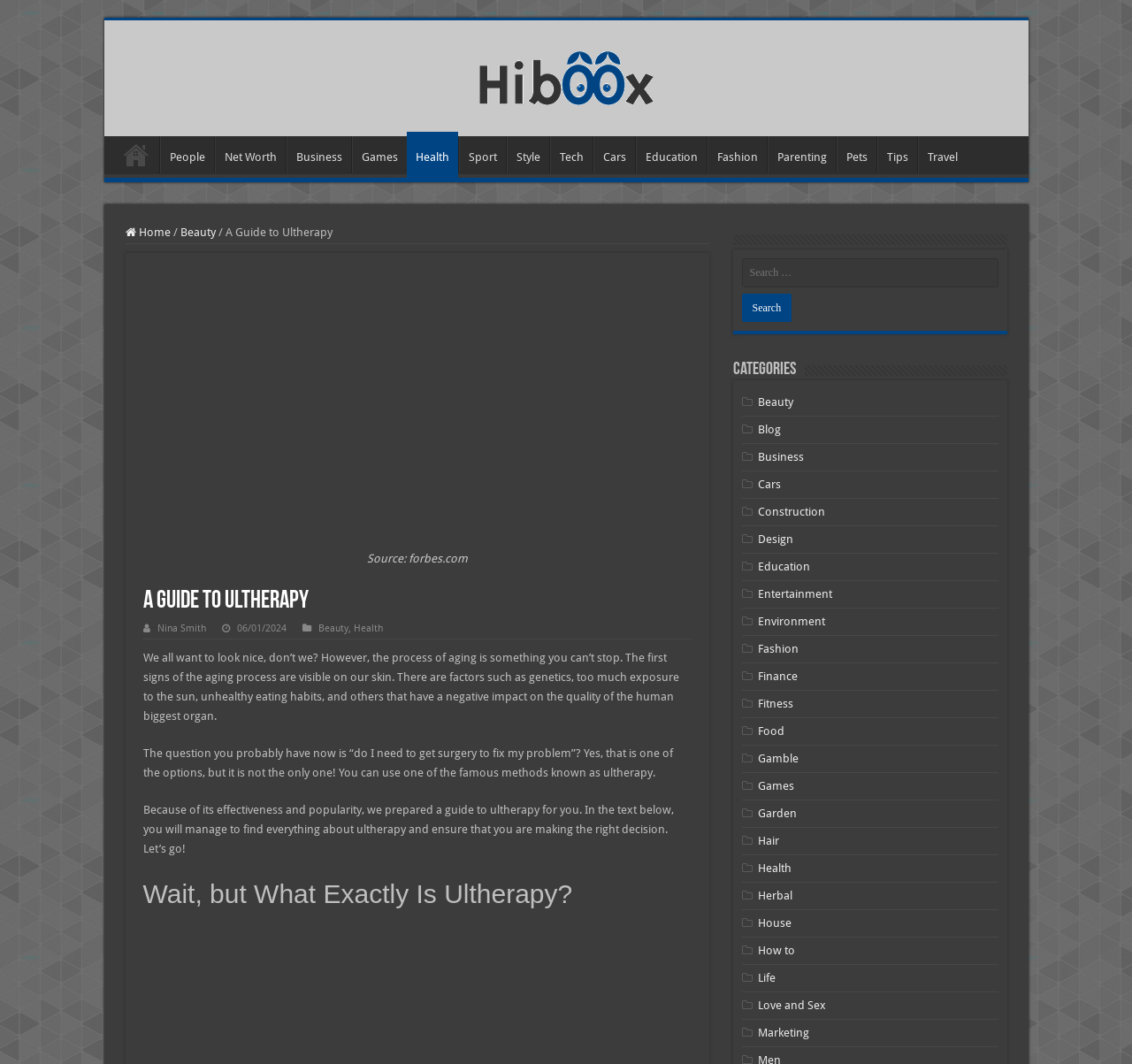Look at the image and answer the question in detail:
What categories are available on the website?

The website has a section labeled 'Categories' which lists multiple categories such as Beauty, Blog, Business, Cars, and many more. These categories are links that can be clicked to access related content.